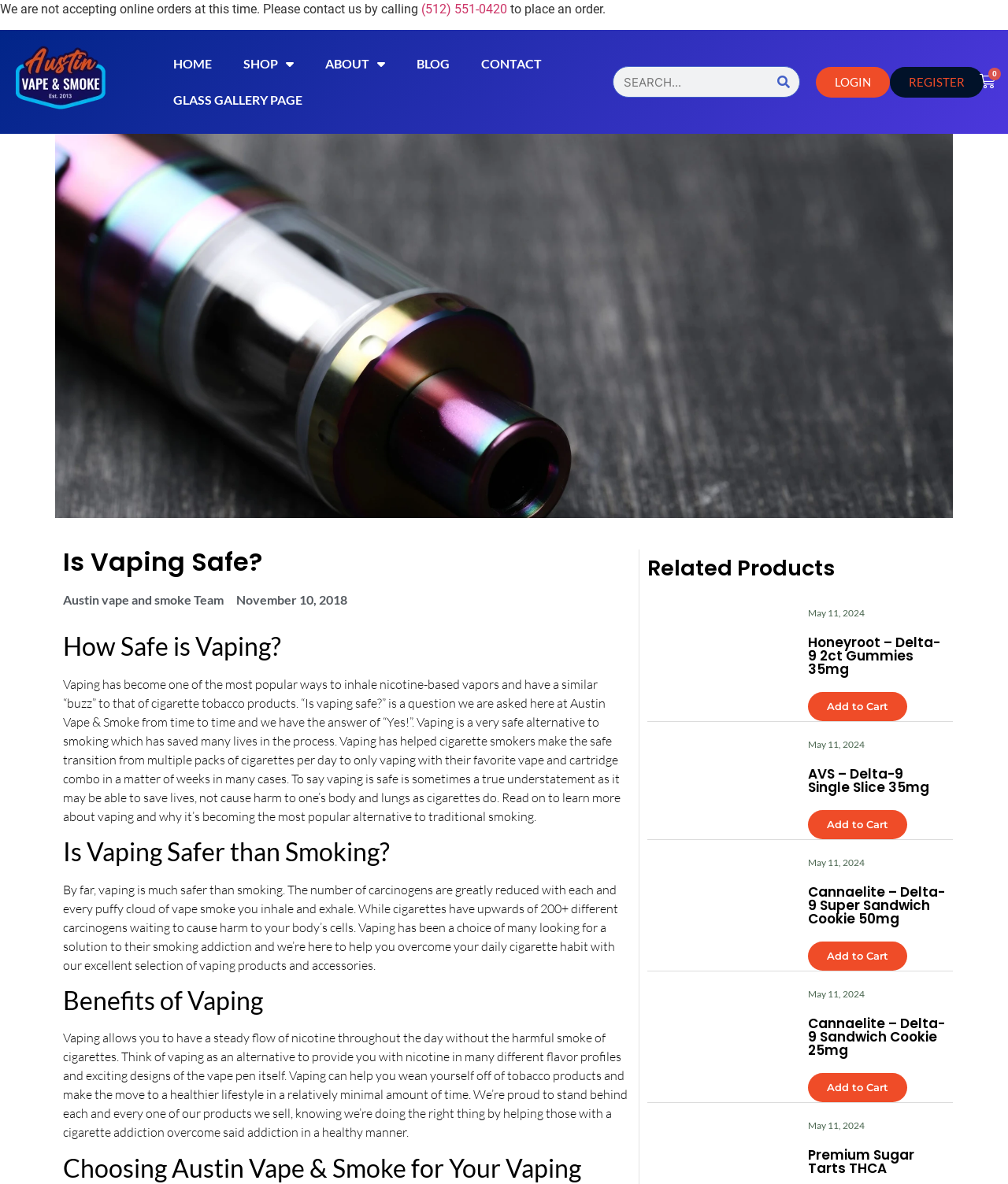Indicate the bounding box coordinates of the element that must be clicked to execute the instruction: "login to account". The coordinates should be given as four float numbers between 0 and 1, i.e., [left, top, right, bottom].

[0.809, 0.056, 0.883, 0.082]